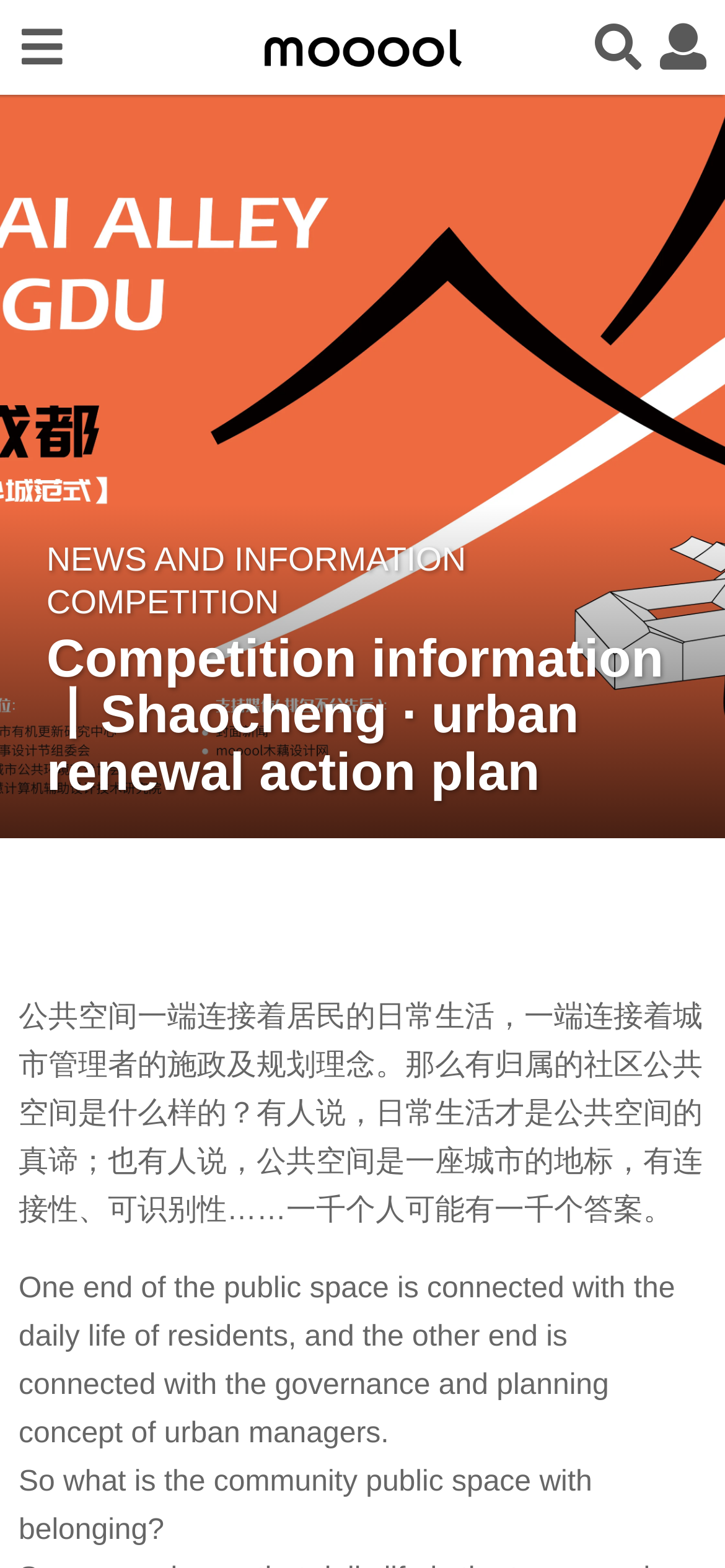Respond to the question below with a single word or phrase:
What is the purpose of the community public space?

Unknown